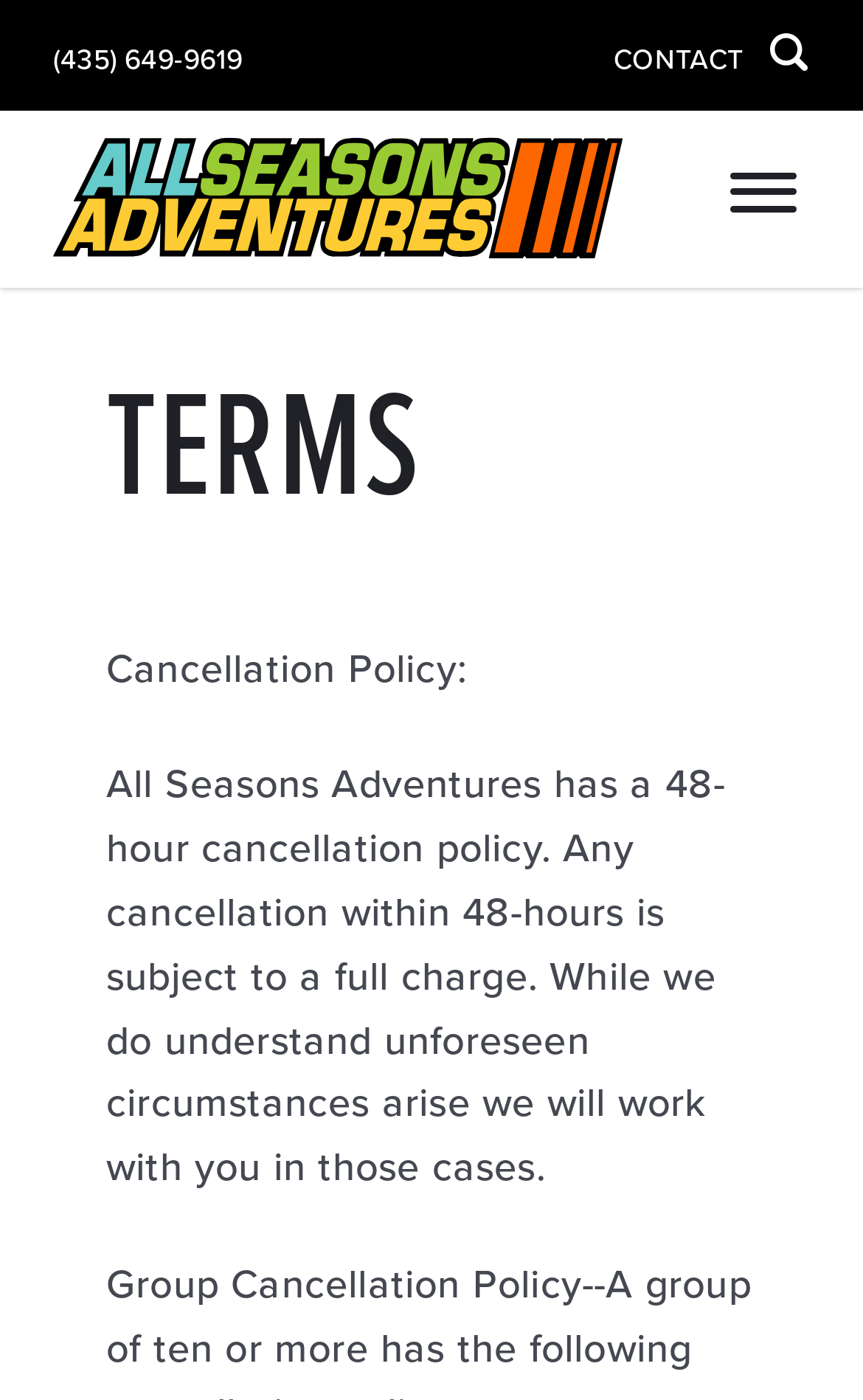Identify the bounding box for the UI element described as: "Contact". Ensure the coordinates are four float numbers between 0 and 1, formatted as [left, top, right, bottom].

[0.711, 0.032, 0.862, 0.055]